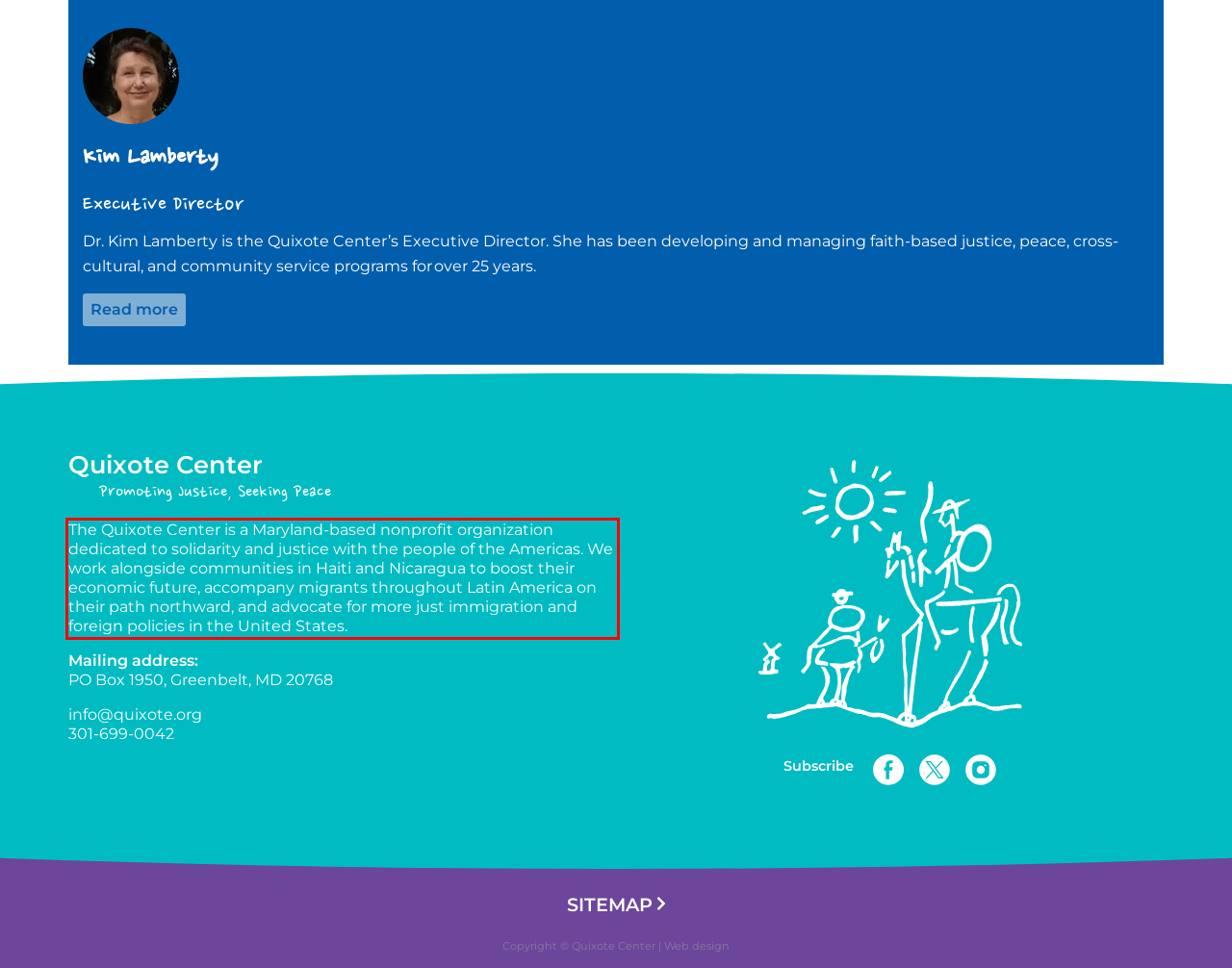Your task is to recognize and extract the text content from the UI element enclosed in the red bounding box on the webpage screenshot.

The Quixote Center is a Maryland-based nonprofit organization dedicated to solidarity and justice with the people of the Americas. We work alongside communities in Haiti and Nicaragua to boost their economic future, accompany migrants throughout Latin America on their path northward, and advocate for more just immigration and foreign policies in the United States.